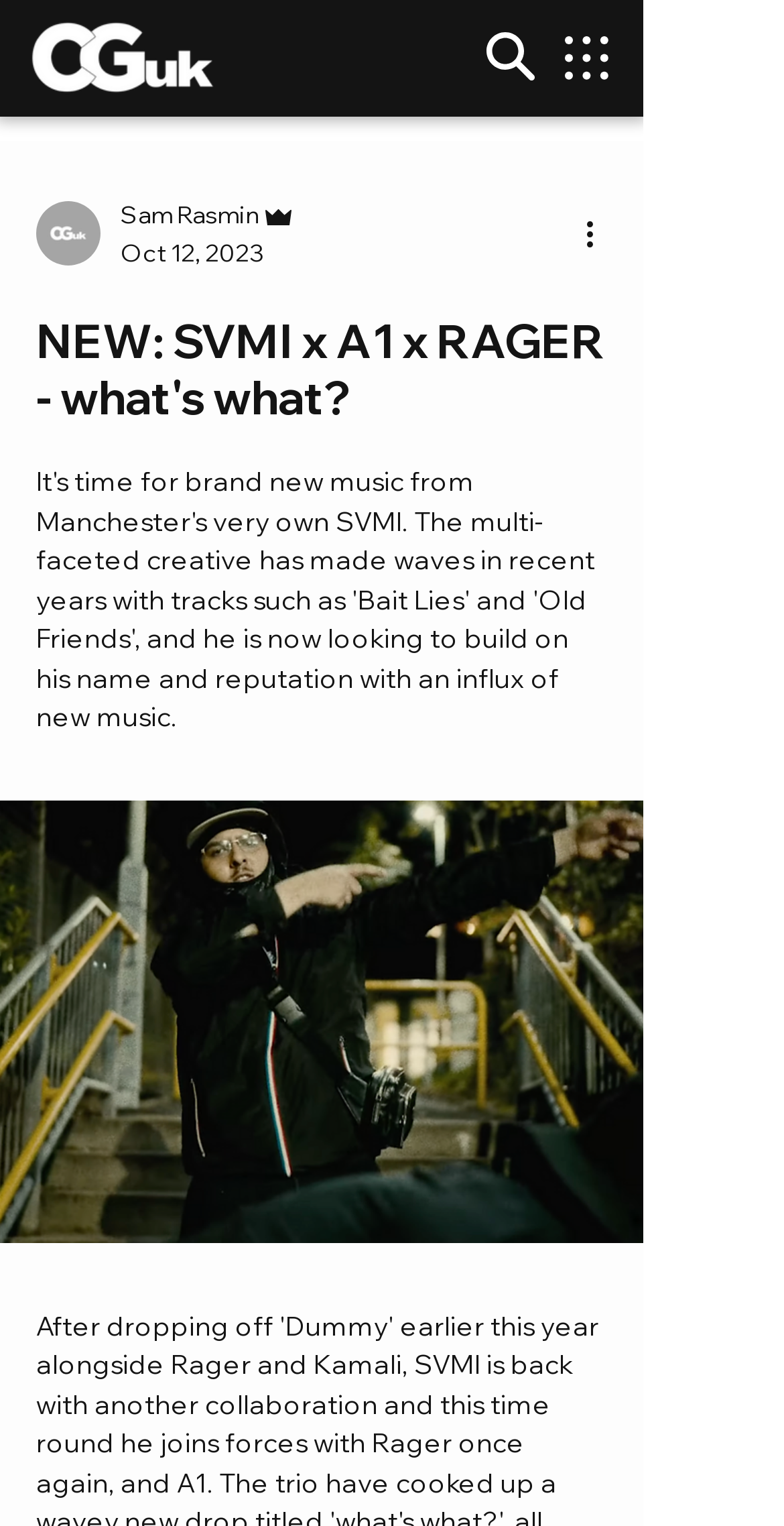Find the bounding box of the UI element described as: "UPFRONT". The bounding box coordinates should be given as four float values between 0 and 1, i.e., [left, top, right, bottom].

None